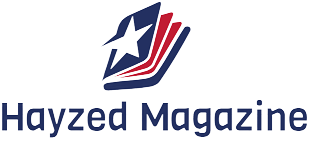What font style is used for the magazine's name?
Give a detailed explanation using the information visible in the image.

The name 'Hayzed Magazine' is presented in a bold, contemporary font, which further emphasizes the publication's modern and engaging personality.